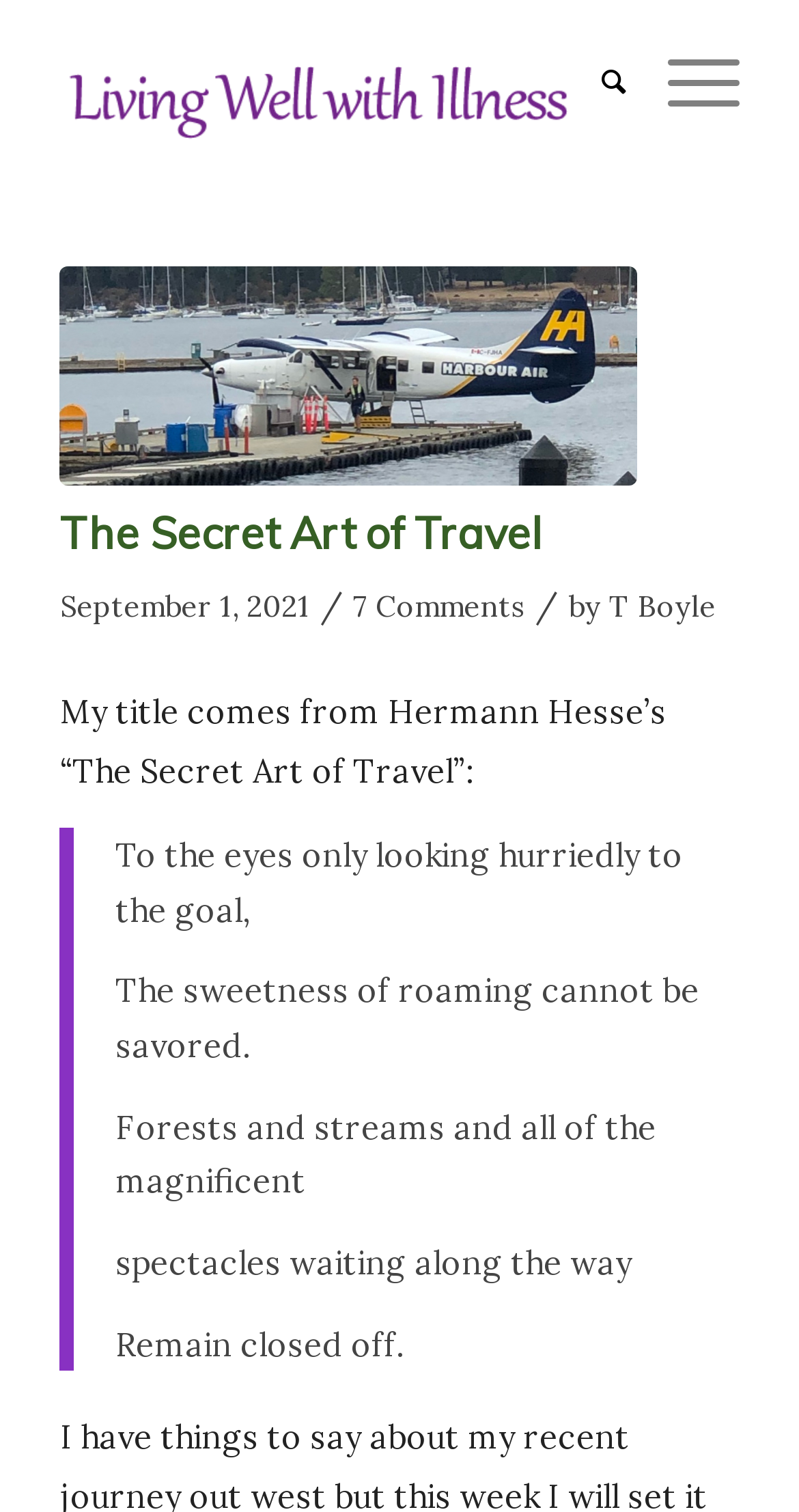Identify the first-level heading on the webpage and generate its text content.

The Secret Art of Travel